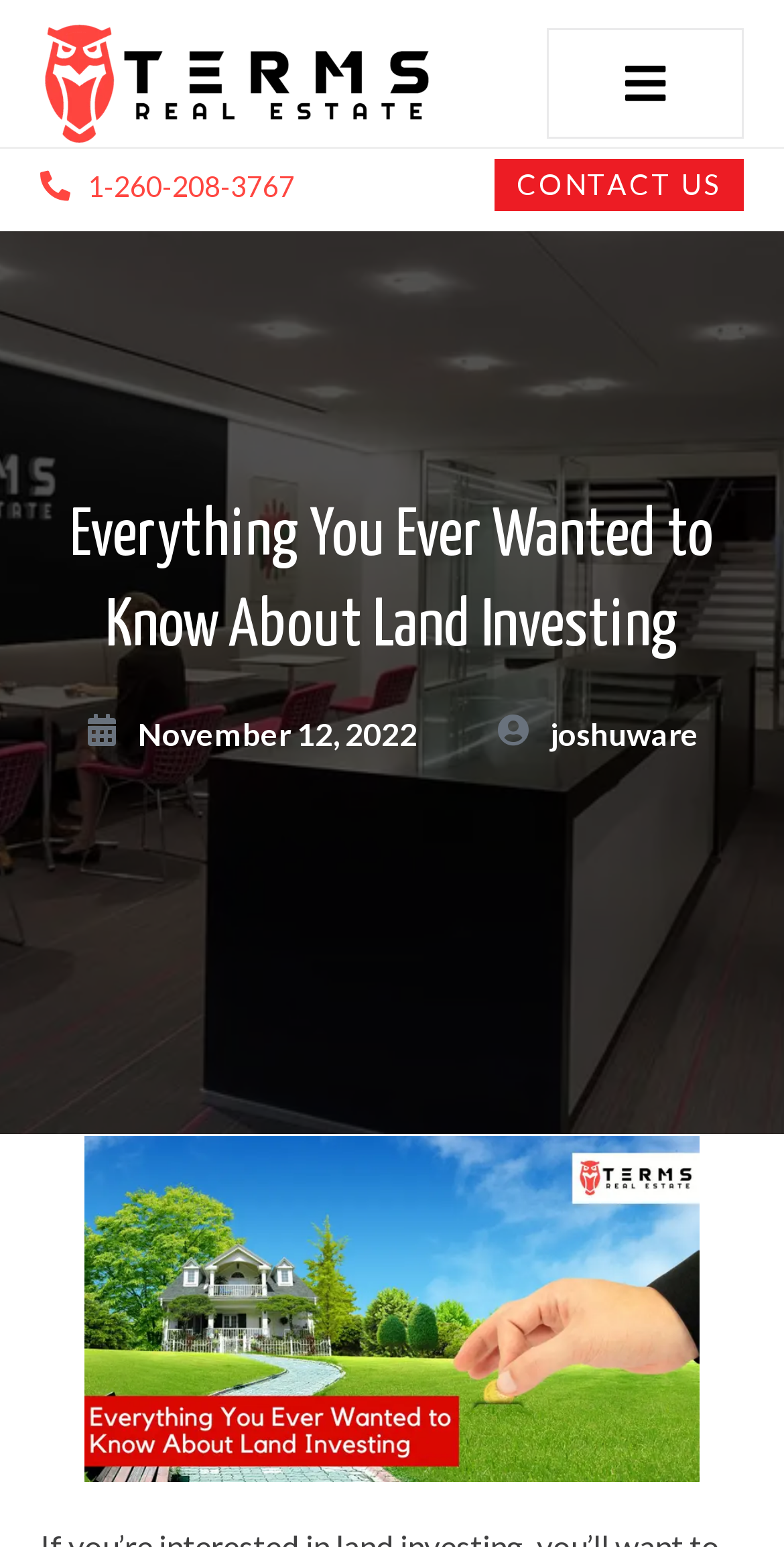Observe the image and answer the following question in detail: What is the date of the webpage content?

I found the date 'November 12, 2022' on the webpage, which is located below the main heading and above the main content.